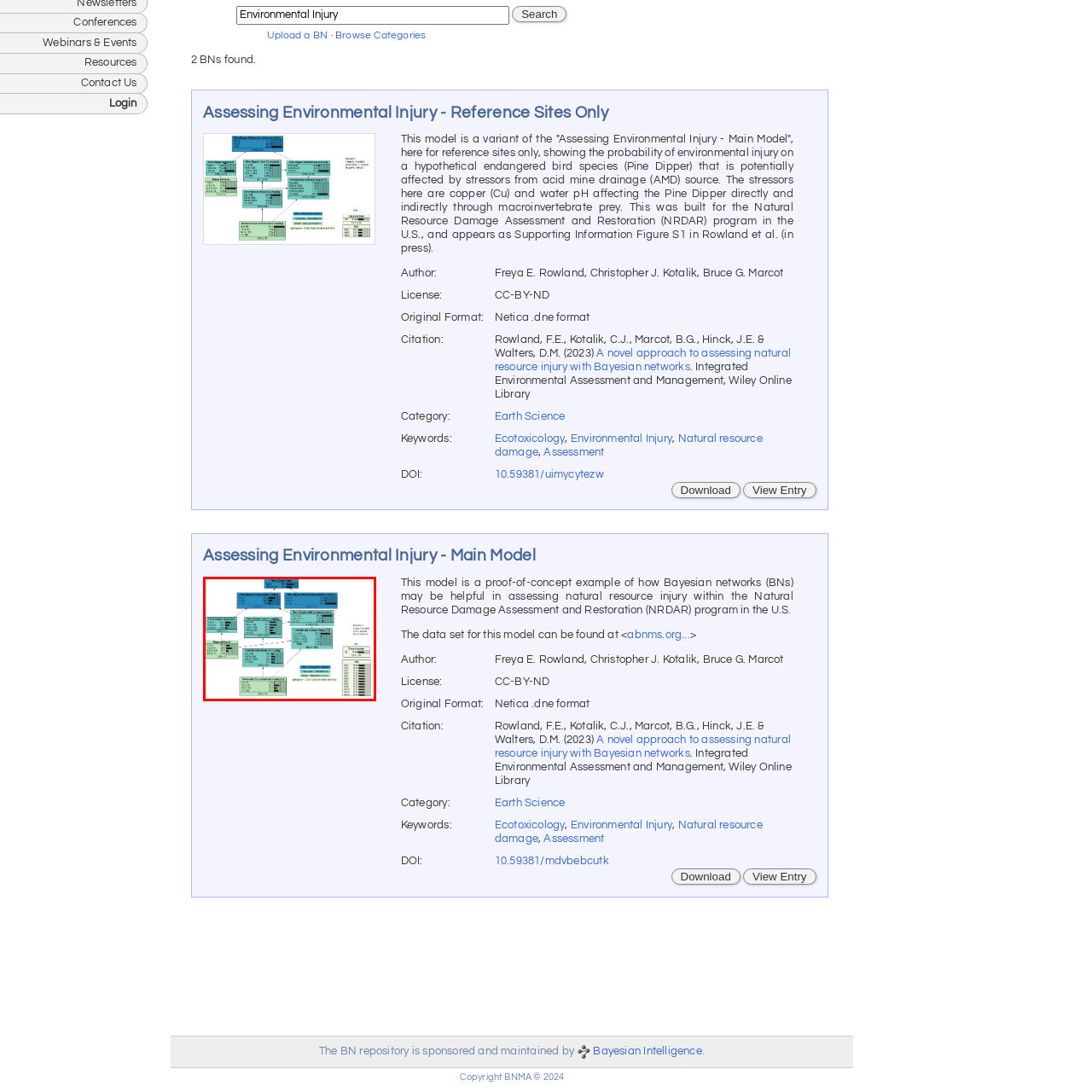Offer a detailed explanation of the elements found within the defined red outline.

The image illustrates a proof-of-concept model utilizing Bayesian networks (BNs) to assess natural resource injury in the context of the Natural Resource Damage Assessment and Restoration (NRDAR) program in the United States. The diagram features various interconnected components, showcasing how different variables interact to provide insights into environmental impacts, particularly focusing on stressors affecting endangered species, such as the Pine Dipper.

In this model, critical factors like copper levels and water pH are depicted alongside their effects on the Pine Dipper and its macroinvertebrate prey. Accompanying text emphasizes that this model serves as a reference for evaluating the likelihood of ecological harm due to external influences. The findings from this research are applicable within the NRDAR framework and are pertinent to ongoing environmental assessment efforts.

The image is accompanied by crucial author details and citations, ensuring proper acknowledgment of the research contributions made by Freya E. Rowland, Christopher J. Kotalik, and Bruce G. Marcot, along with publication information in the Integrated Environmental Assessment and Management journal.